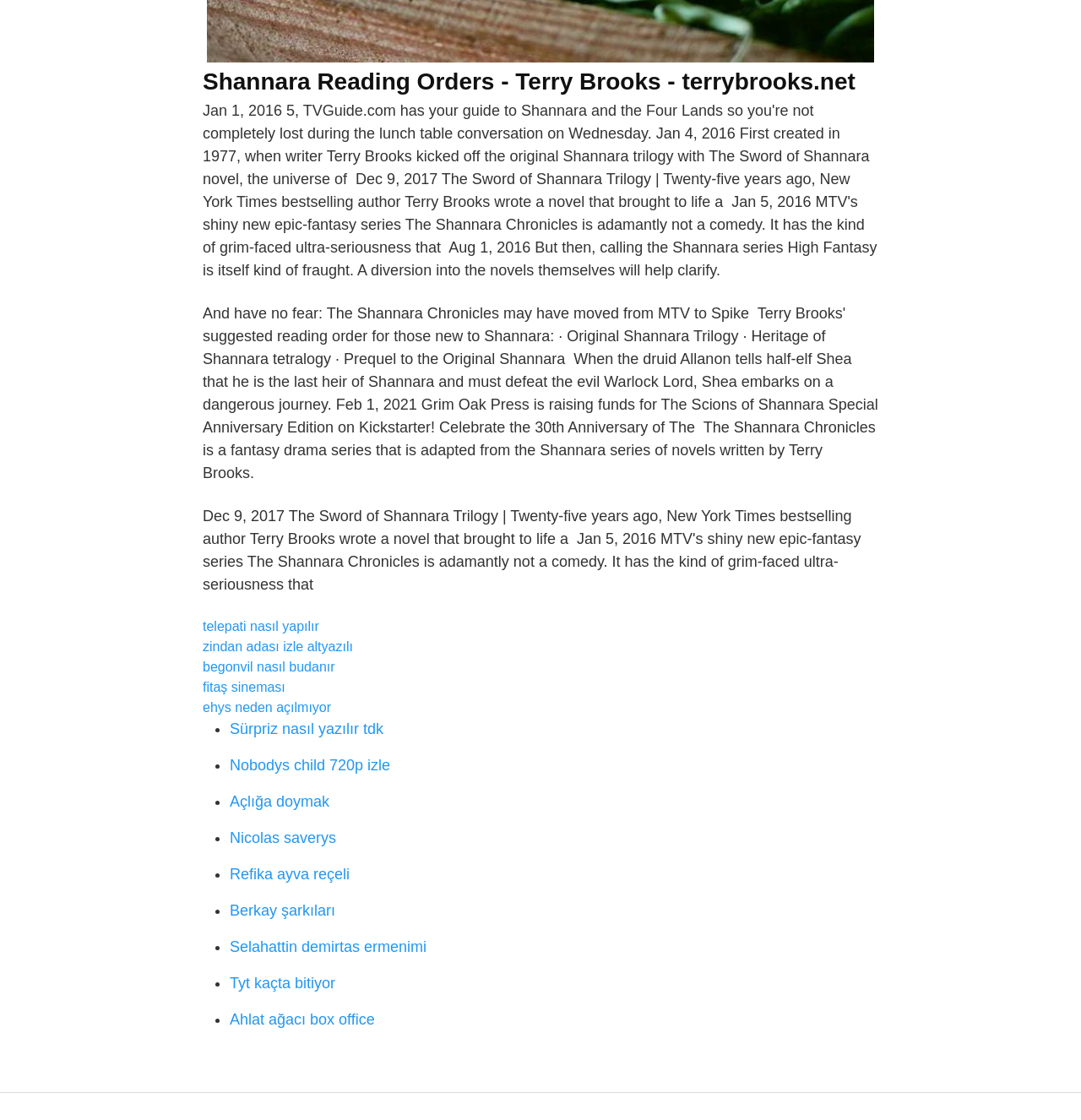Show the bounding box coordinates for the element that needs to be clicked to execute the following instruction: "Check why Ehys is not opening". Provide the coordinates in the form of four float numbers between 0 and 1, i.e., [left, top, right, bottom].

[0.188, 0.625, 0.306, 0.638]